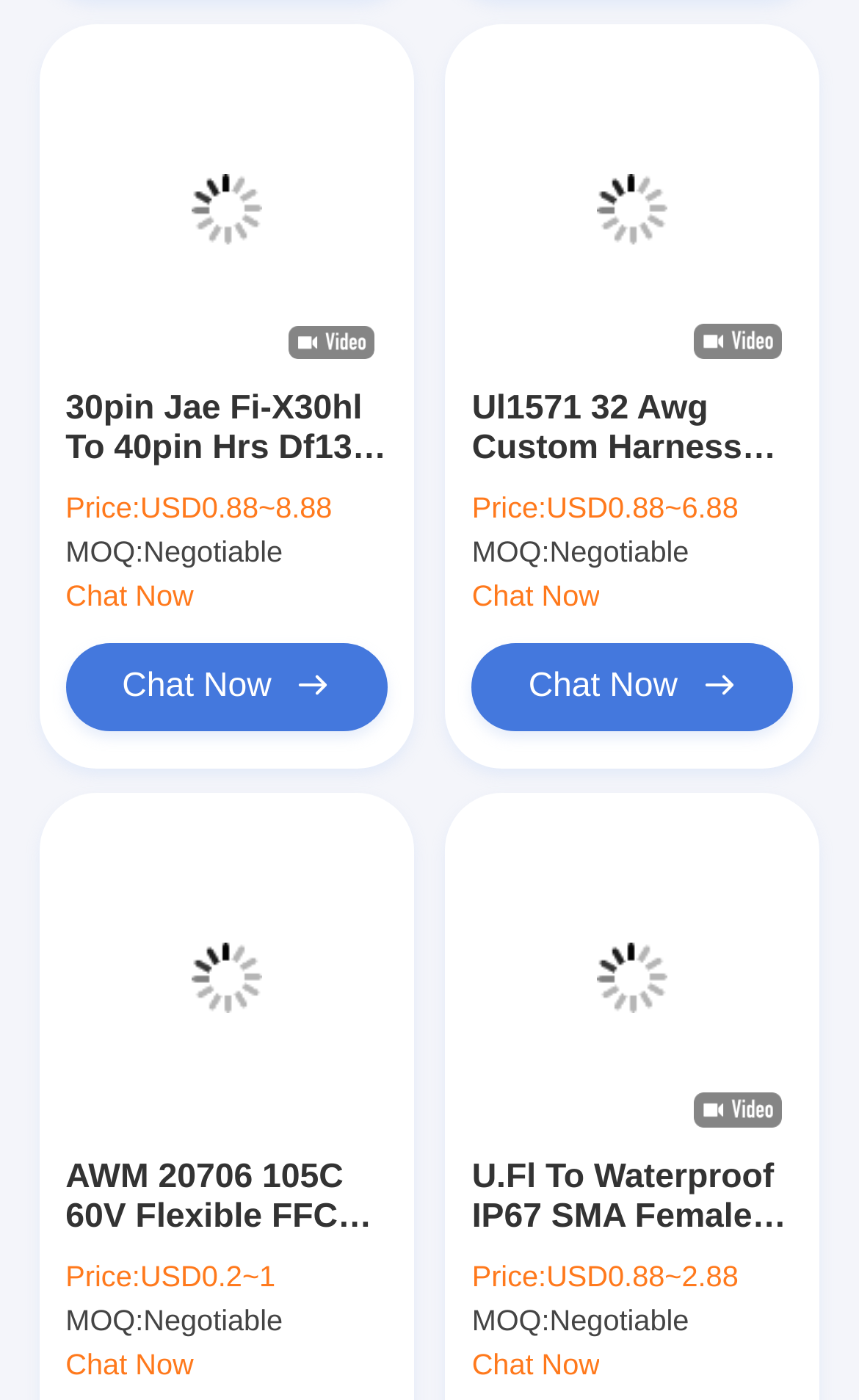Identify the bounding box coordinates for the UI element described as: "Chat Now".

[0.075, 0.454, 0.925, 0.523]